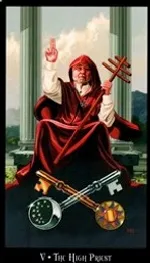Provide a comprehensive description of the image.

The image depicts "The High Priest" card from the Witches Tarot, illustrated by Ellen Dugan and published by Llewellyn Publications. The card shows a figure seated on a throne, draped in a flowing red robe, symbolizing wisdom and authority. The character raises one hand above their head, indicating enlightenment and the conveyance of divine knowledge. 

In front of the figure lie two keys and a disk, which represent access to spiritual and esoteric knowledge. Behind them, majestic columns rise, hinting at a sacred space or temple, while lush greenery suggests a connection to nature and spiritual grounding. The overall composition conveys themes of intuition, mystery, and the importance of seeking guidance in life's journey. This card invites ponderance on inner wisdom and higher truths that guide personal development.